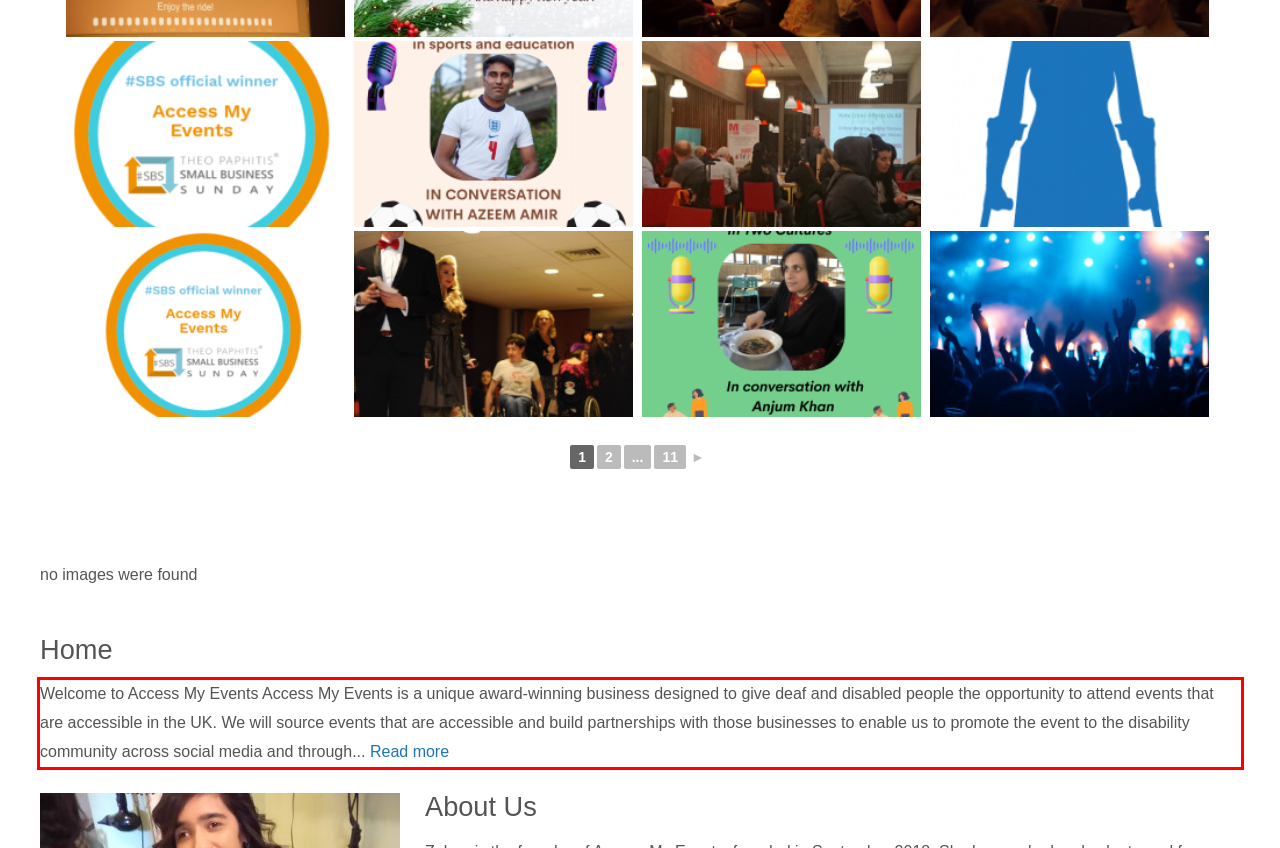Inspect the webpage screenshot that has a red bounding box and use OCR technology to read and display the text inside the red bounding box.

Welcome to Access My Events Access My Events is a unique award-winning business designed to give deaf and disabled people the opportunity to attend events that are accessible in the UK. We will source events that are accessible and build partnerships with those businesses to enable us to promote the event to the disability community across social media and through... Read more